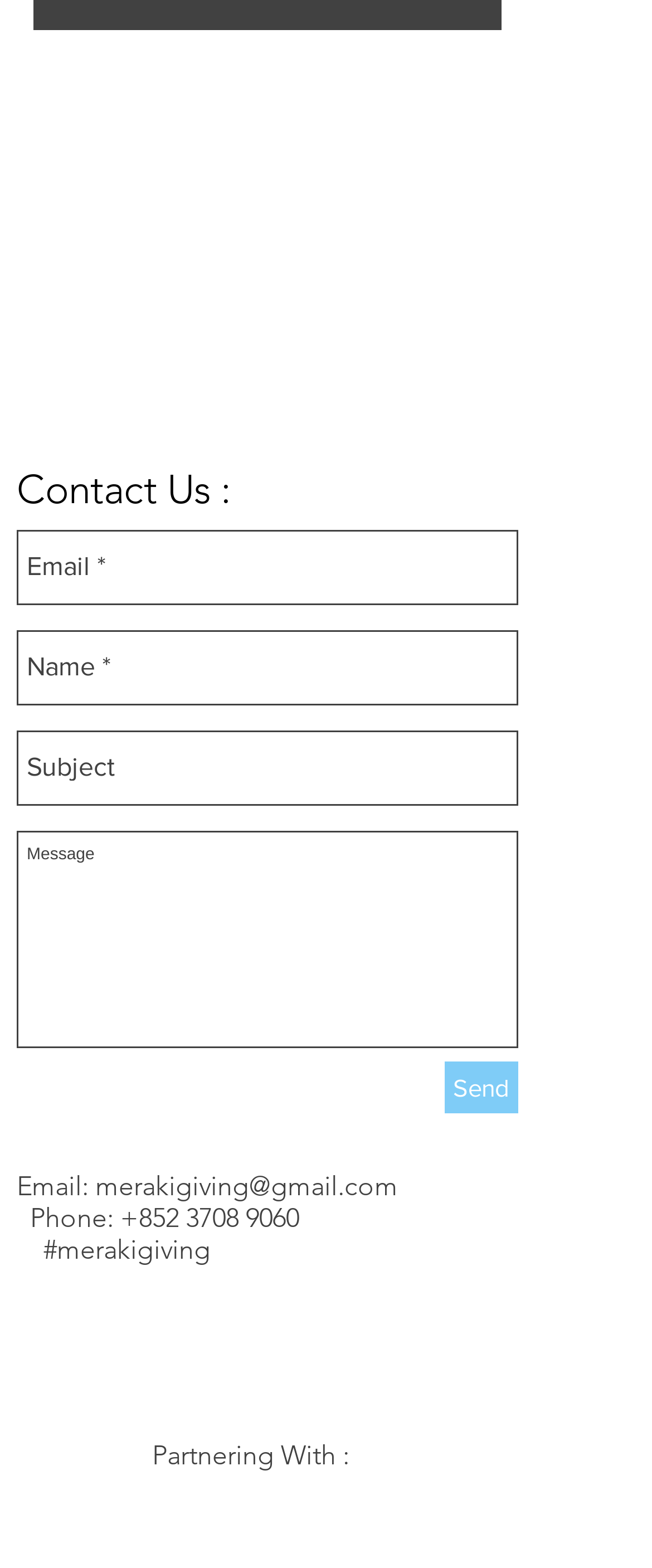Identify the bounding box coordinates of the clickable section necessary to follow the following instruction: "view Google Maps". The coordinates should be presented as four float numbers from 0 to 1, i.e., [left, top, right, bottom].

[0.051, 0.03, 0.769, 0.286]